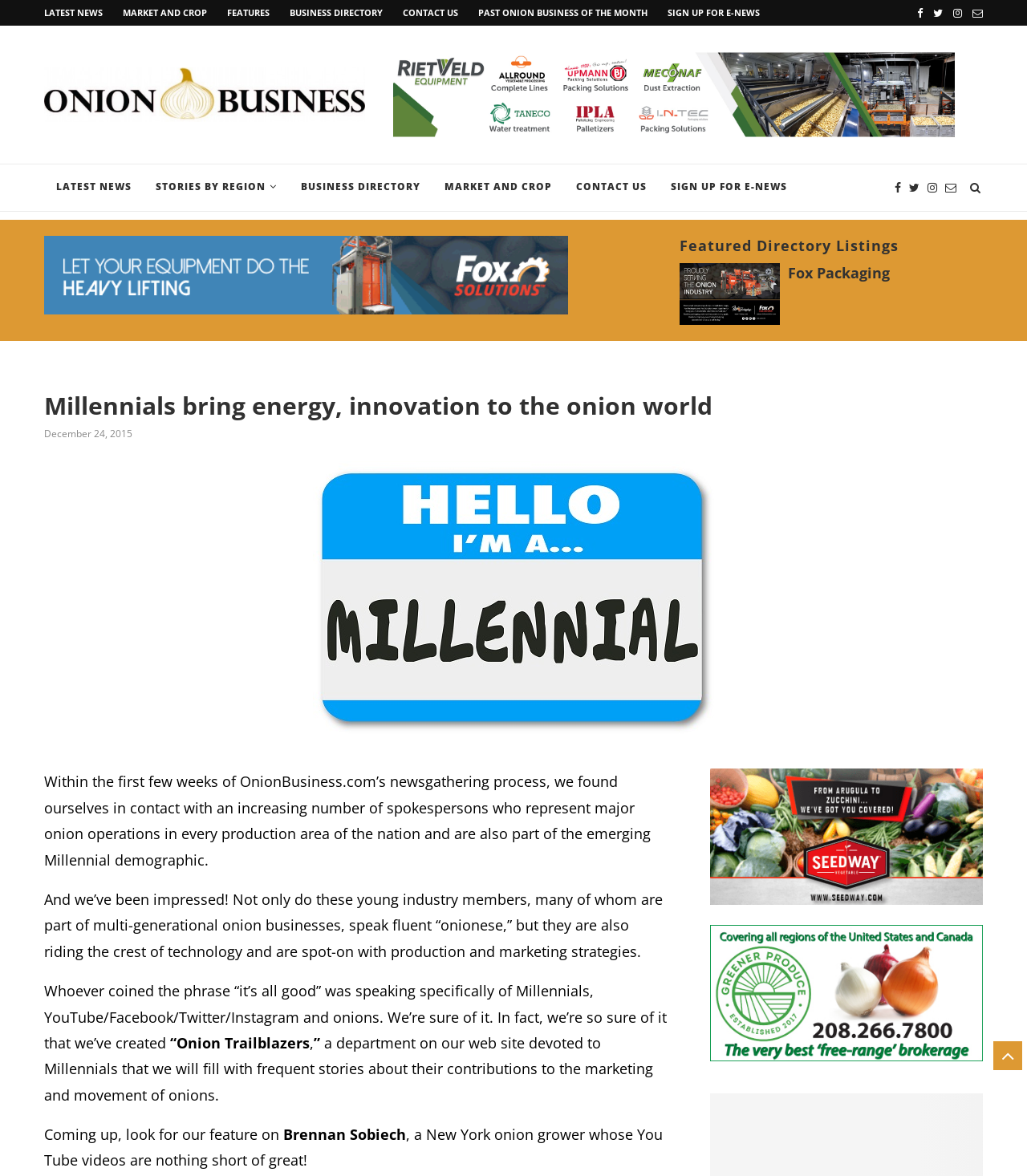Please identify the bounding box coordinates of the area that needs to be clicked to fulfill the following instruction: "Check out Featured Directory Listings."

[0.662, 0.201, 0.957, 0.217]